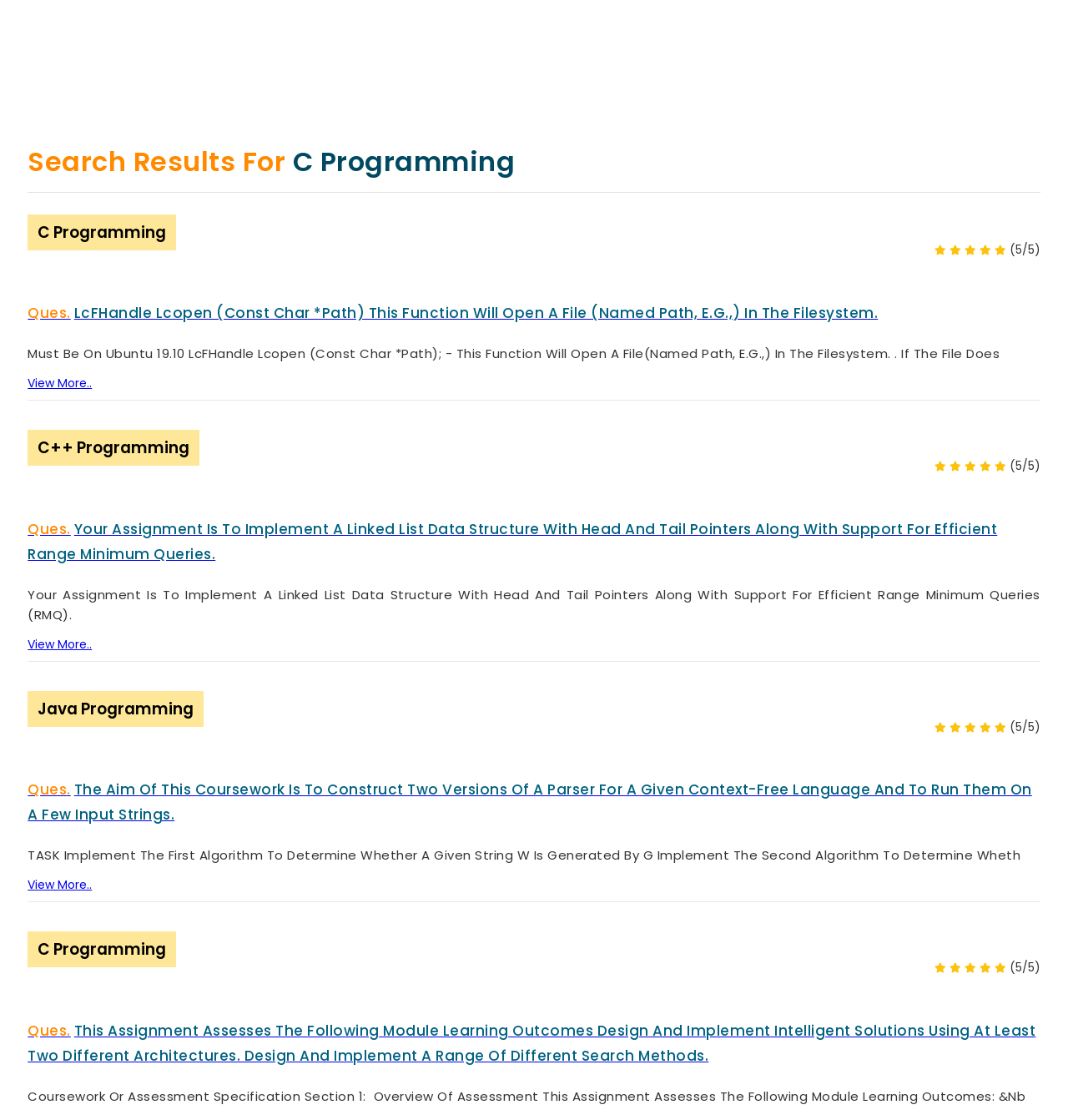Create an elaborate caption for the webpage.

This webpage appears to be an online platform offering computer science homework library solutions and assignment help. At the top, there is a logo with a discount offer, accompanied by an "Order Now" link. Below the logo, there are several links to different sections of the website, including "Submit Work", "Q & A", "Complete course help", and "Live Training", which has a dropdown menu with various programming languages and topics.

On the left side, there is a navigation menu with links to different categories, such as "Data Science", "Programming Languages", "Database", "Statistics", "Mathematics", "Science", and "Accounting & Finance". Each category has sub-links to more specific topics.

In the main content area, there are several sections. The first section displays a question about decoding a secret message, with a "View More.." link at the bottom. The second section is titled "Others" and has a rating of 5/5. Below that, there is another question about cyber-physical systems security, with a "View More.." link.

At the bottom of the page, there is a pagination section with links to previous and next pages, as well as numbered links to specific pages. There is also a search bar at the top right corner of the page, allowing users to search for specific questions or topics. Additionally, there are links to "My Account", "Login", and "Register" at the top right corner.